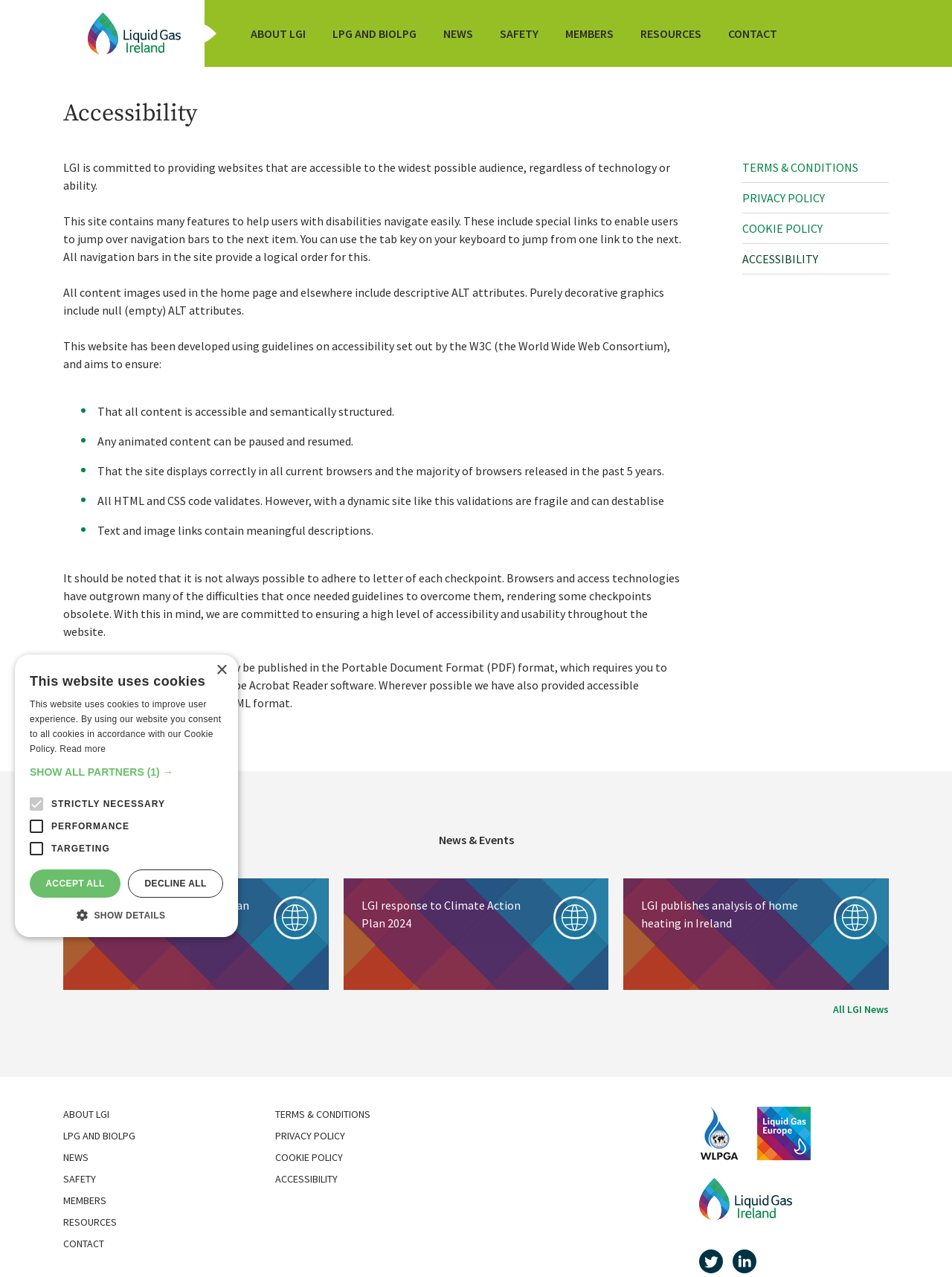Determine the bounding box coordinates of the clickable element to complete this instruction: "Read about LGI publishes local and European manifestos". Provide the coordinates in the format of four float numbers between 0 and 1, [left, top, right, bottom].

[0.066, 0.688, 0.345, 0.775]